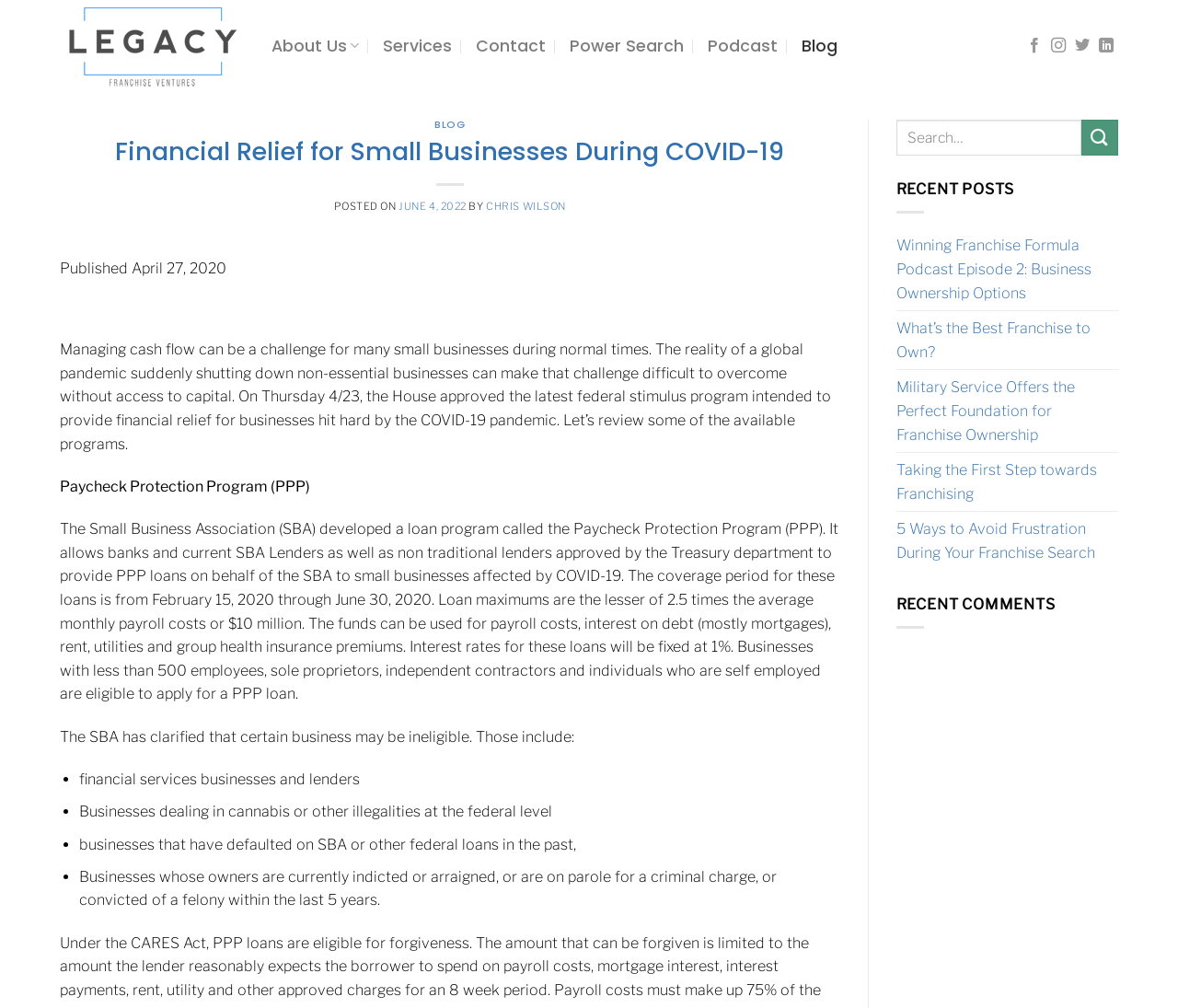Please find the bounding box coordinates of the section that needs to be clicked to achieve this instruction: "Visit the 'Legacy Franchise Ventures' homepage".

[0.051, 0.0, 0.207, 0.091]